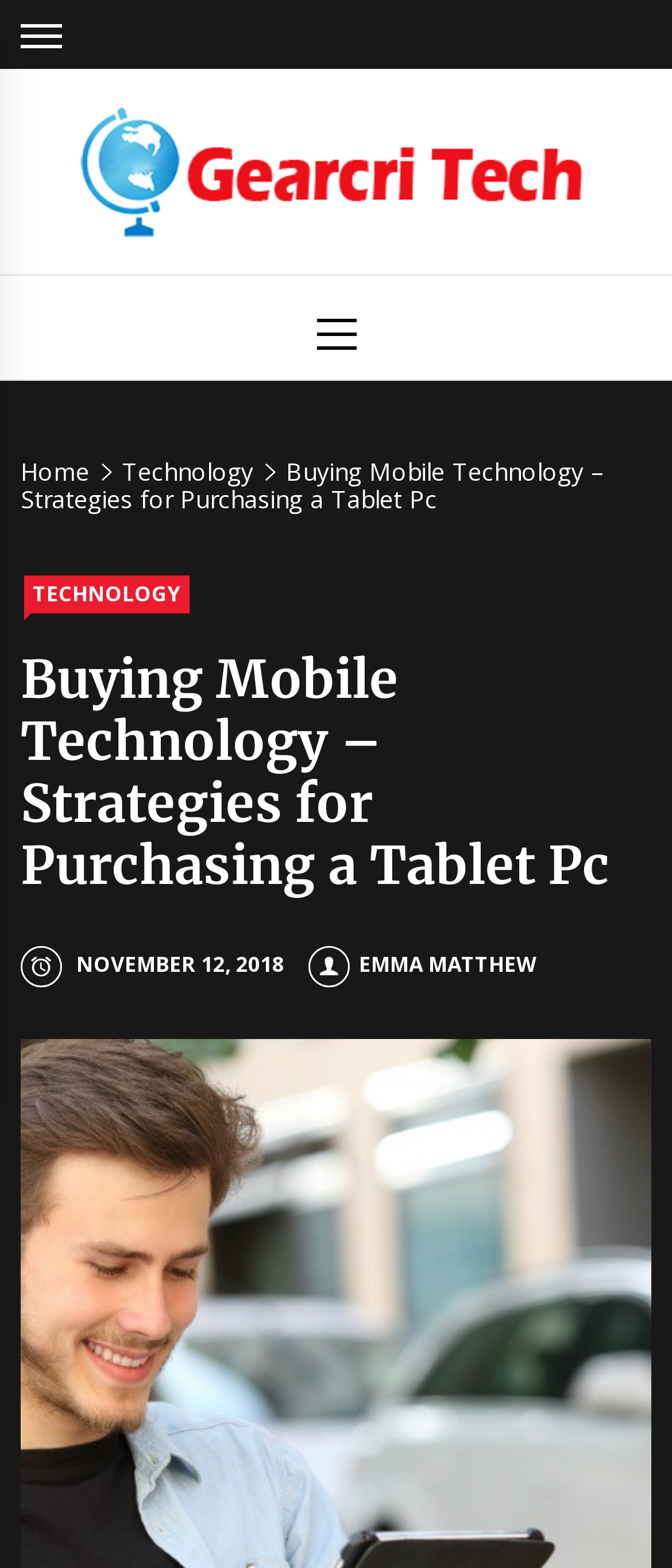Please mark the clickable region by giving the bounding box coordinates needed to complete this instruction: "Click on the Gear CRI Tech logo".

[0.115, 0.066, 0.885, 0.152]